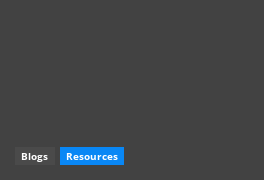Please respond to the question using a single word or phrase:
Which button is emphasized in the design?

Resources